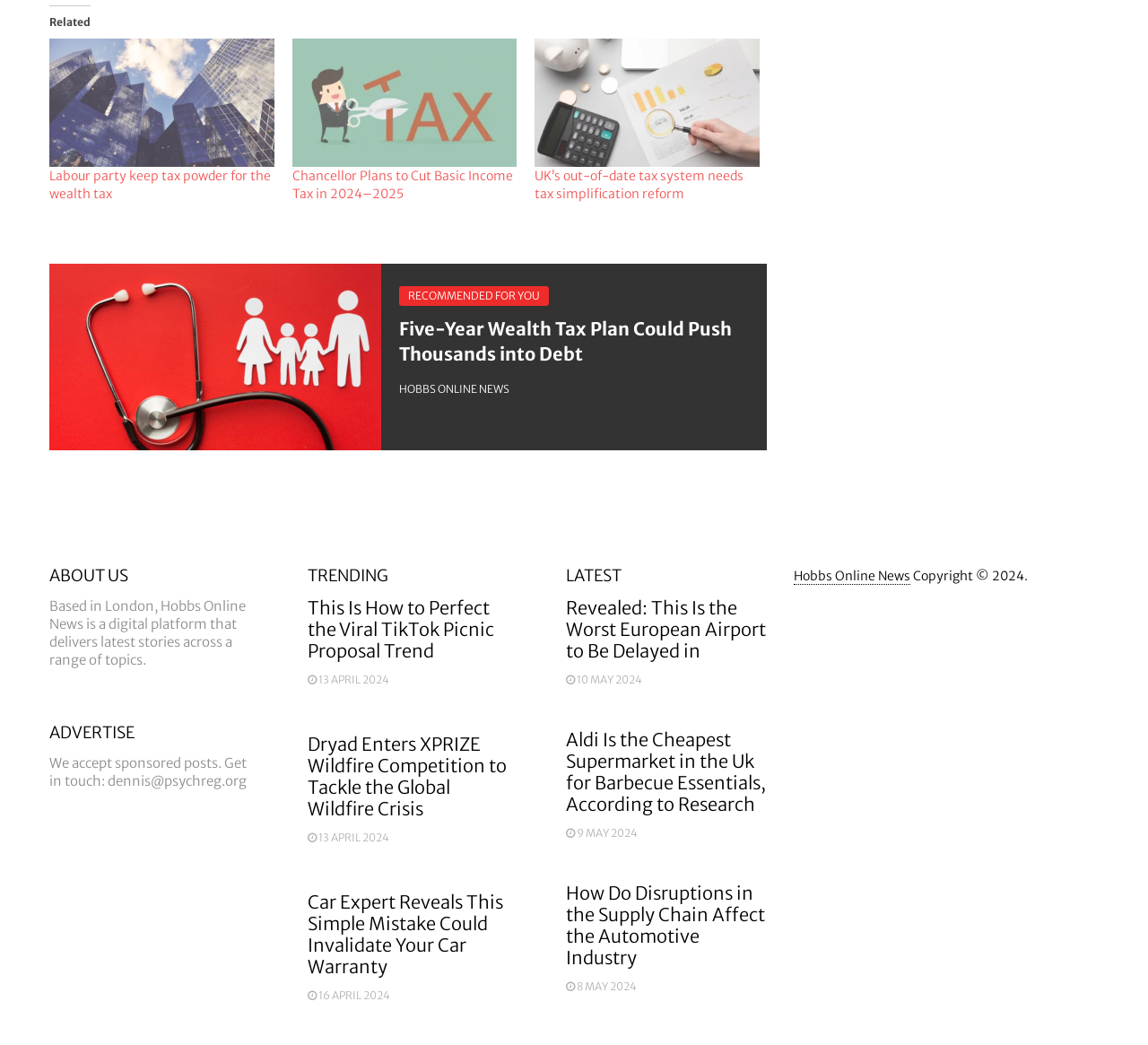Determine the bounding box coordinates of the section to be clicked to follow the instruction: "Read the article about the Labour party's wealth tax plan". The coordinates should be given as four float numbers between 0 and 1, formatted as [left, top, right, bottom].

[0.043, 0.161, 0.236, 0.193]